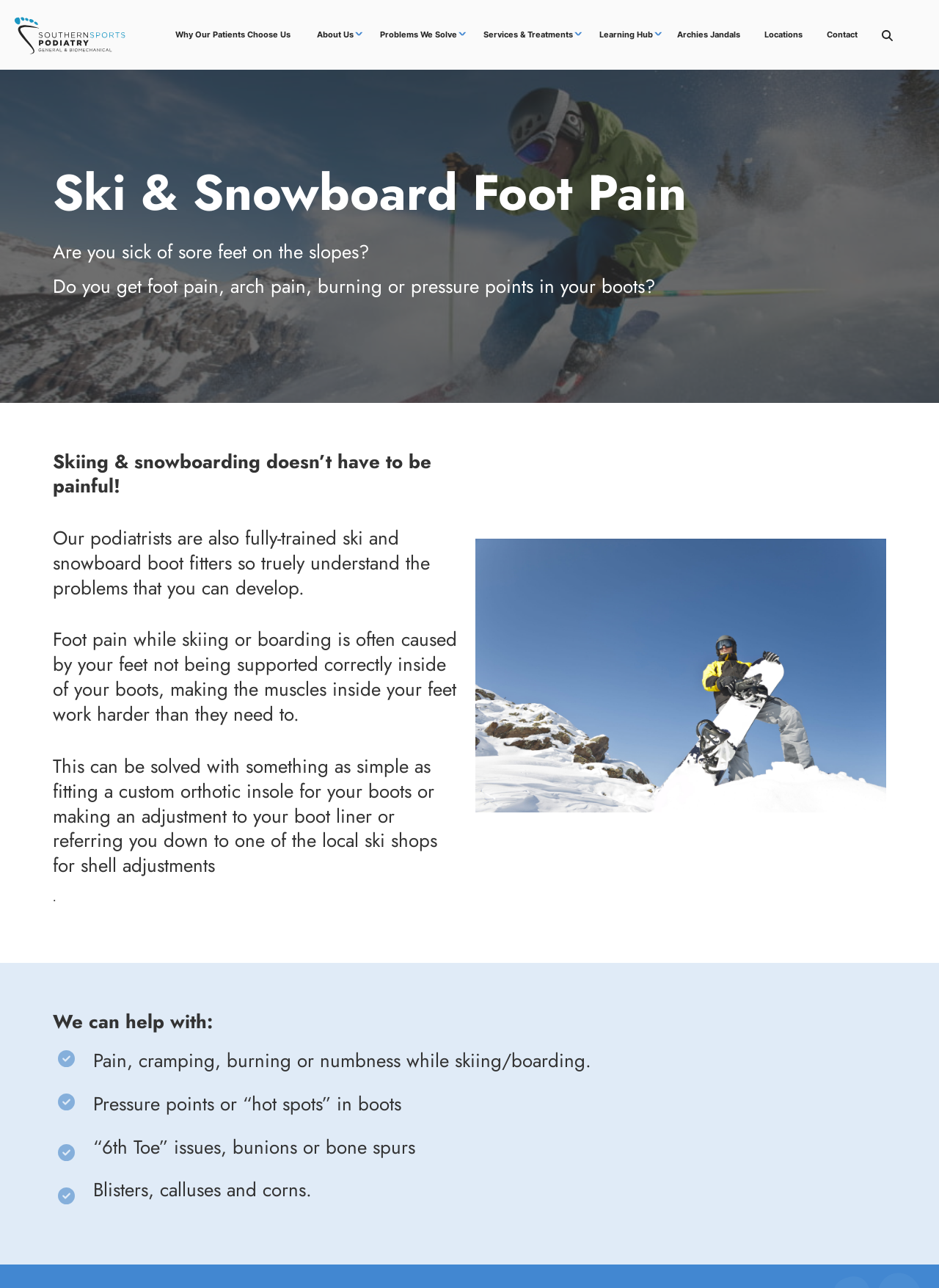Determine the bounding box coordinates of the clickable element necessary to fulfill the instruction: "Explore problems we solve". Provide the coordinates as four float numbers within the 0 to 1 range, i.e., [left, top, right, bottom].

[0.389, 0.014, 0.499, 0.04]